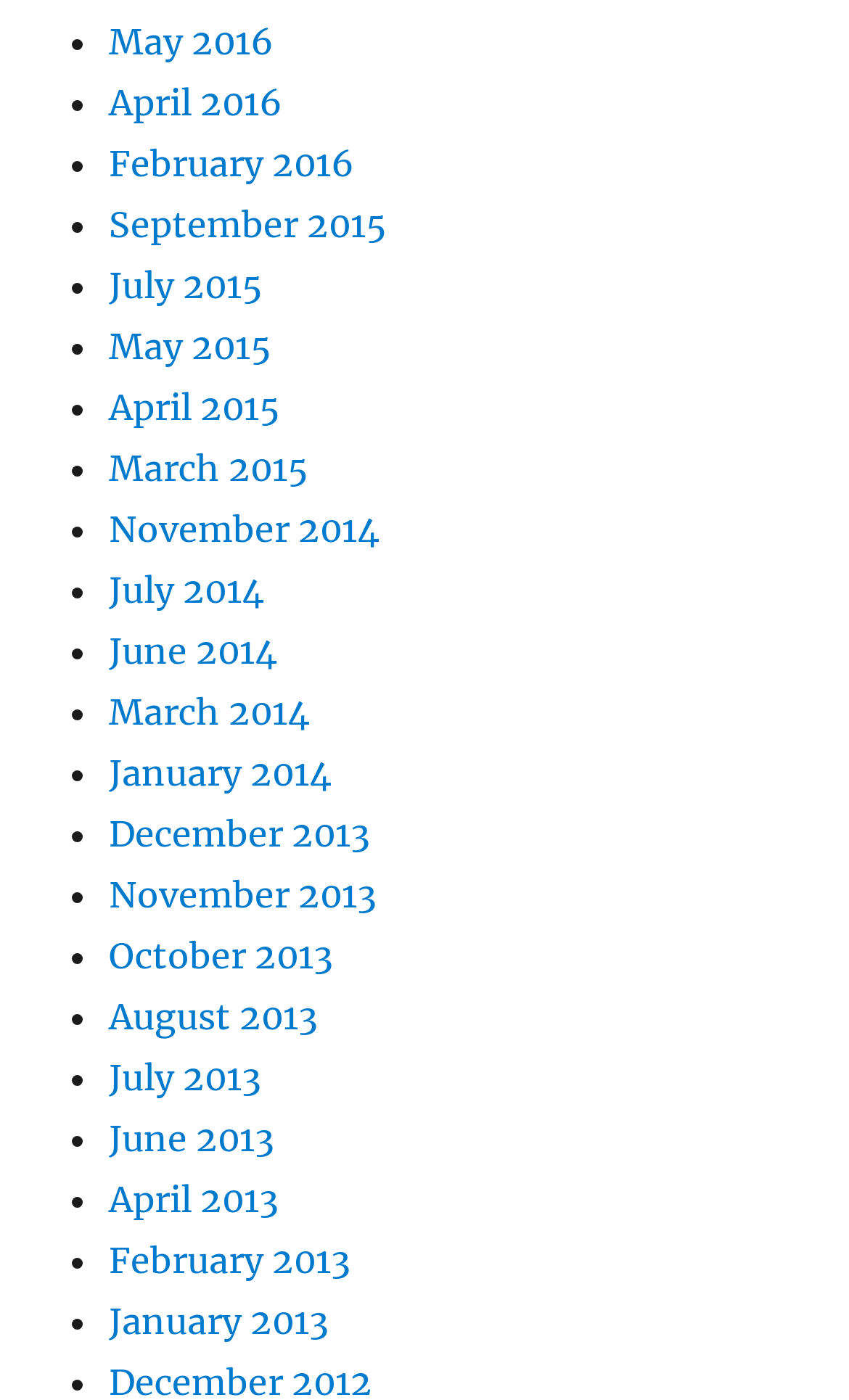Locate the coordinates of the bounding box for the clickable region that fulfills this instruction: "View February 2020".

None